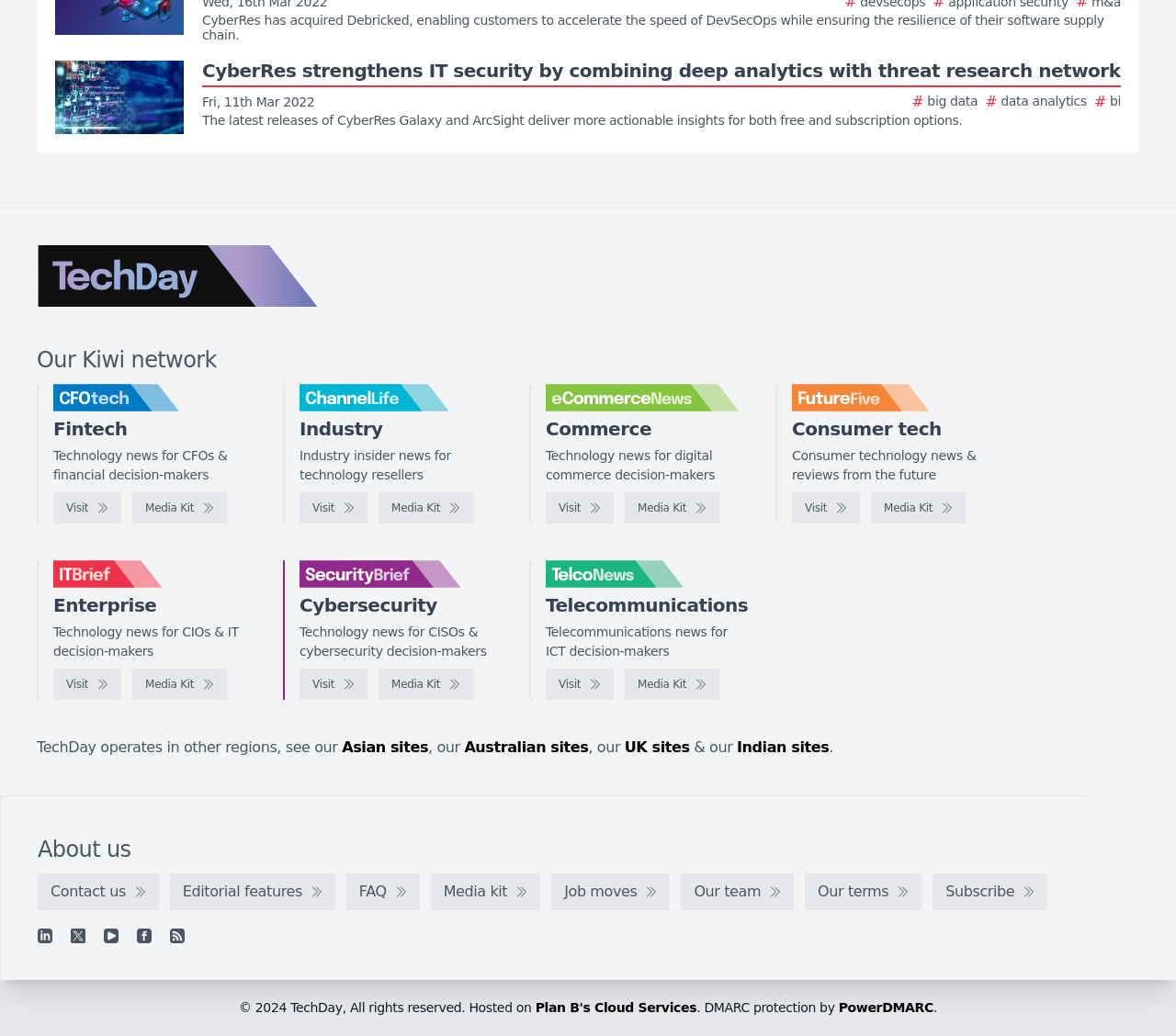Using the element description: "Visit", determine the bounding box coordinates. The coordinates should be in the format [left, top, right, bottom], with values between 0 and 1.

[0.255, 0.475, 0.313, 0.505]